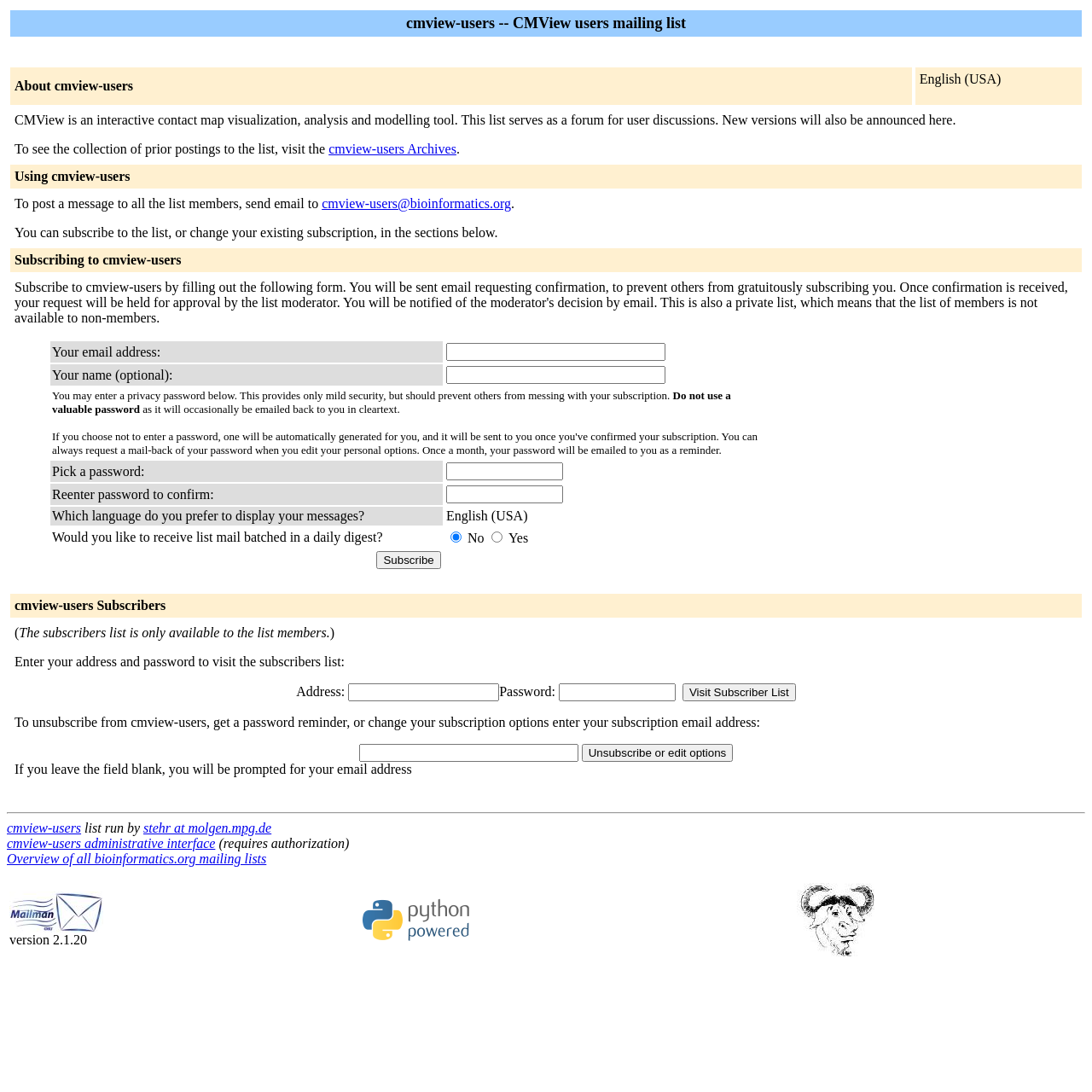Locate the bounding box coordinates of the UI element described by: "cmview-users Archives". Provide the coordinates as four float numbers between 0 and 1, formatted as [left, top, right, bottom].

[0.301, 0.13, 0.418, 0.143]